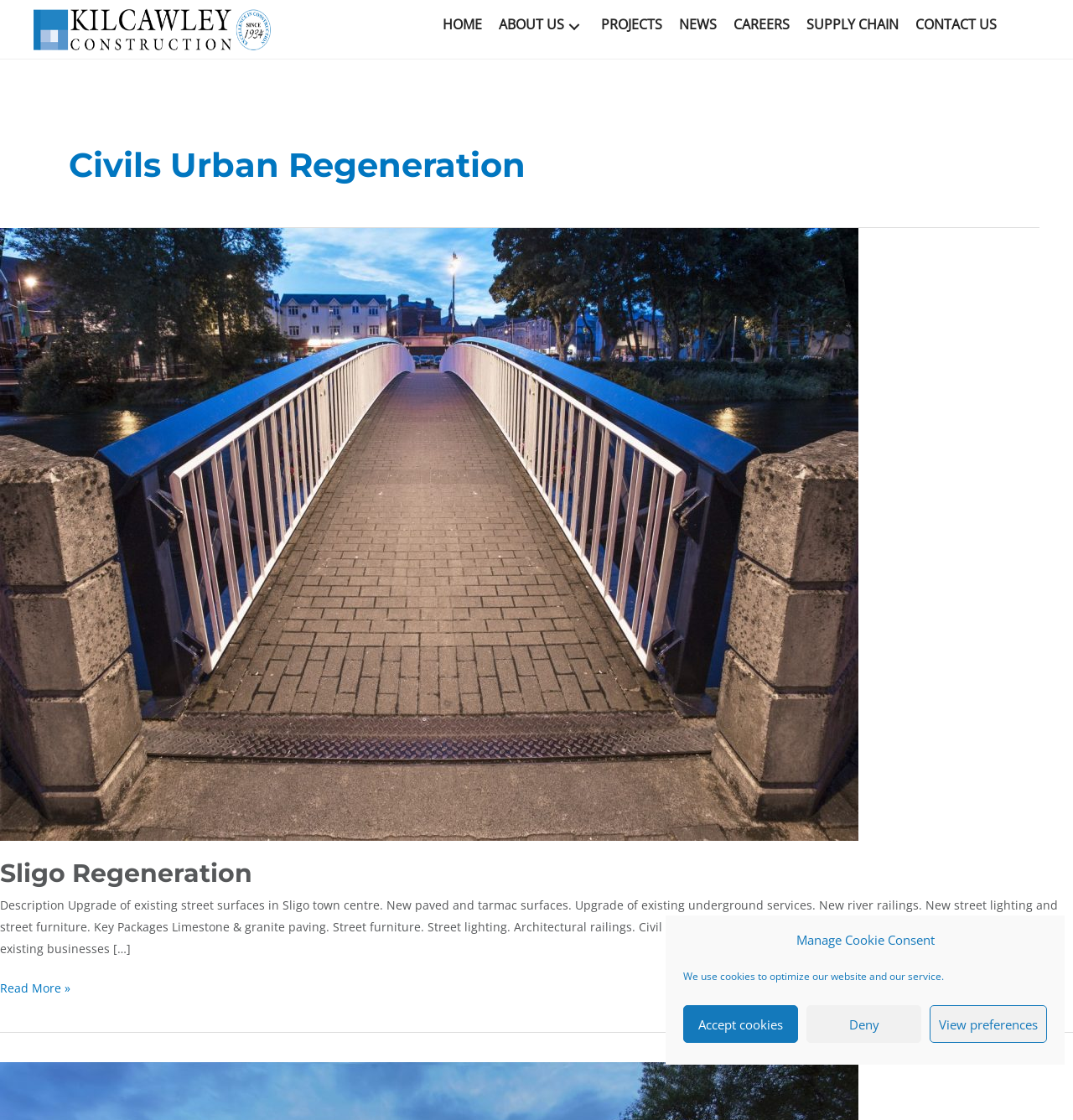Can you determine the main header of this webpage?

Civils Urban Regeneration